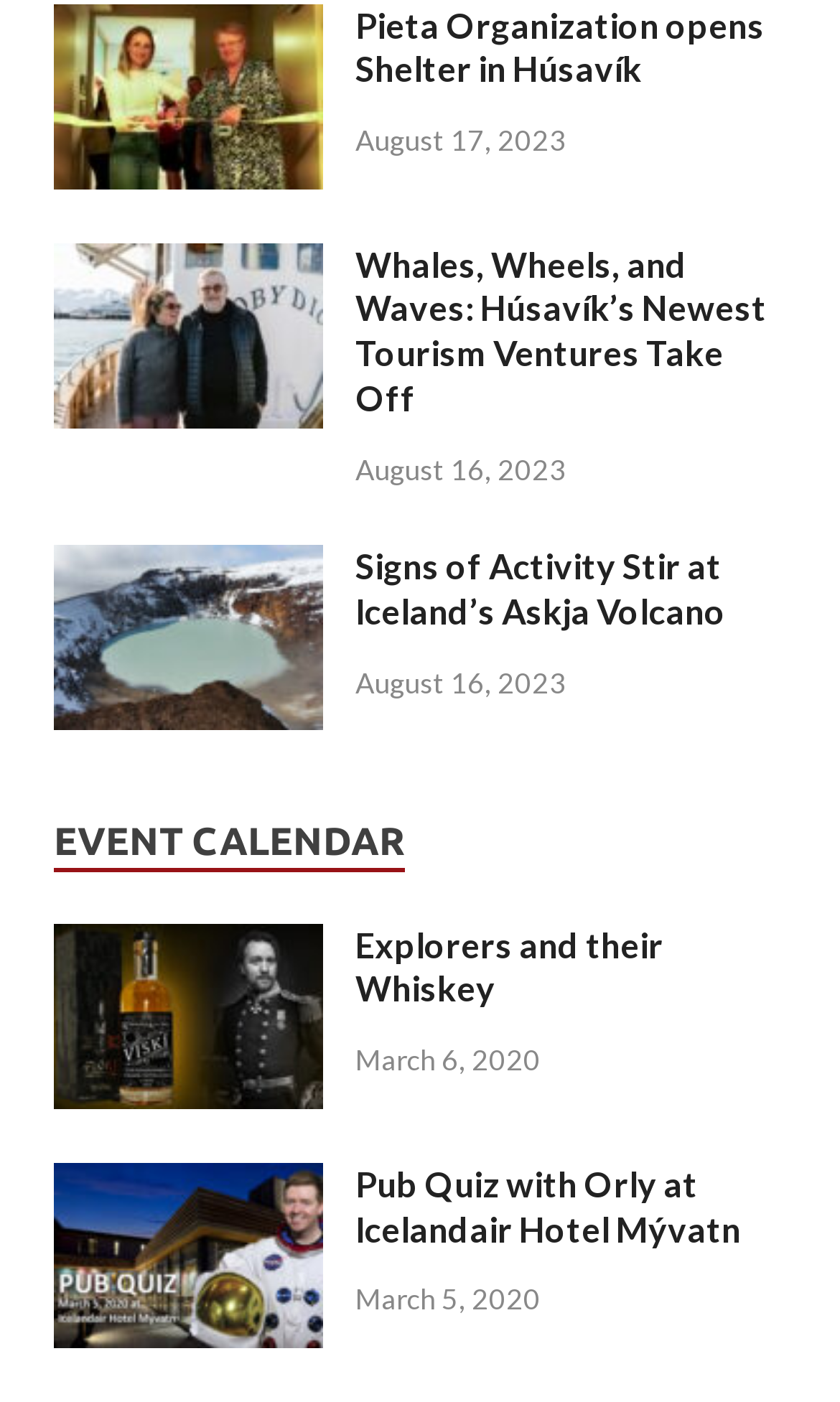Answer the question with a brief word or phrase:
How many images are on this page?

1